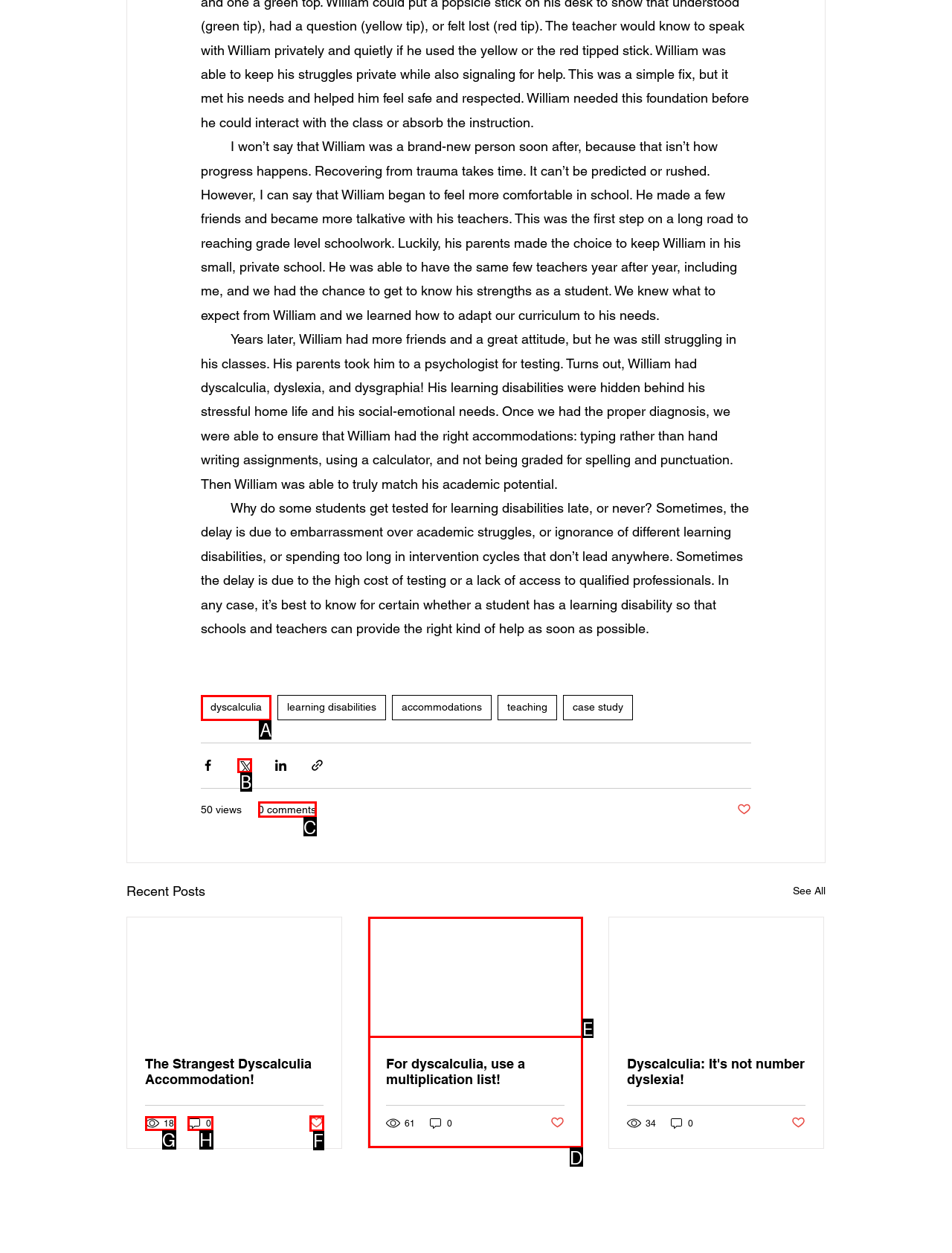Which option should be clicked to complete this task: Click on the 'dyscalculia' link
Reply with the letter of the correct choice from the given choices.

A